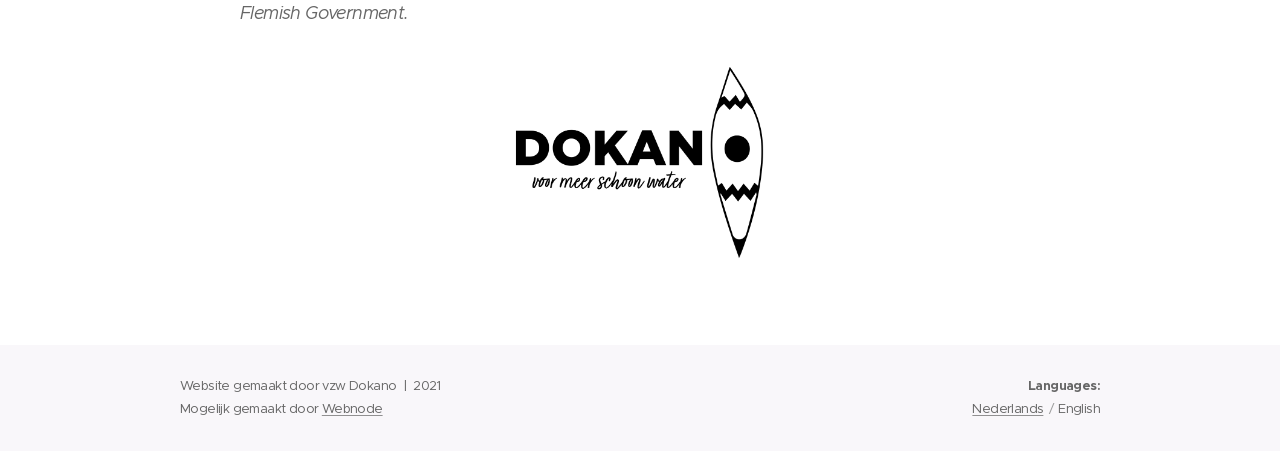Identify the bounding box coordinates for the UI element mentioned here: "Webnode". Provide the coordinates as four float values between 0 and 1, i.e., [left, top, right, bottom].

[0.251, 0.887, 0.299, 0.925]